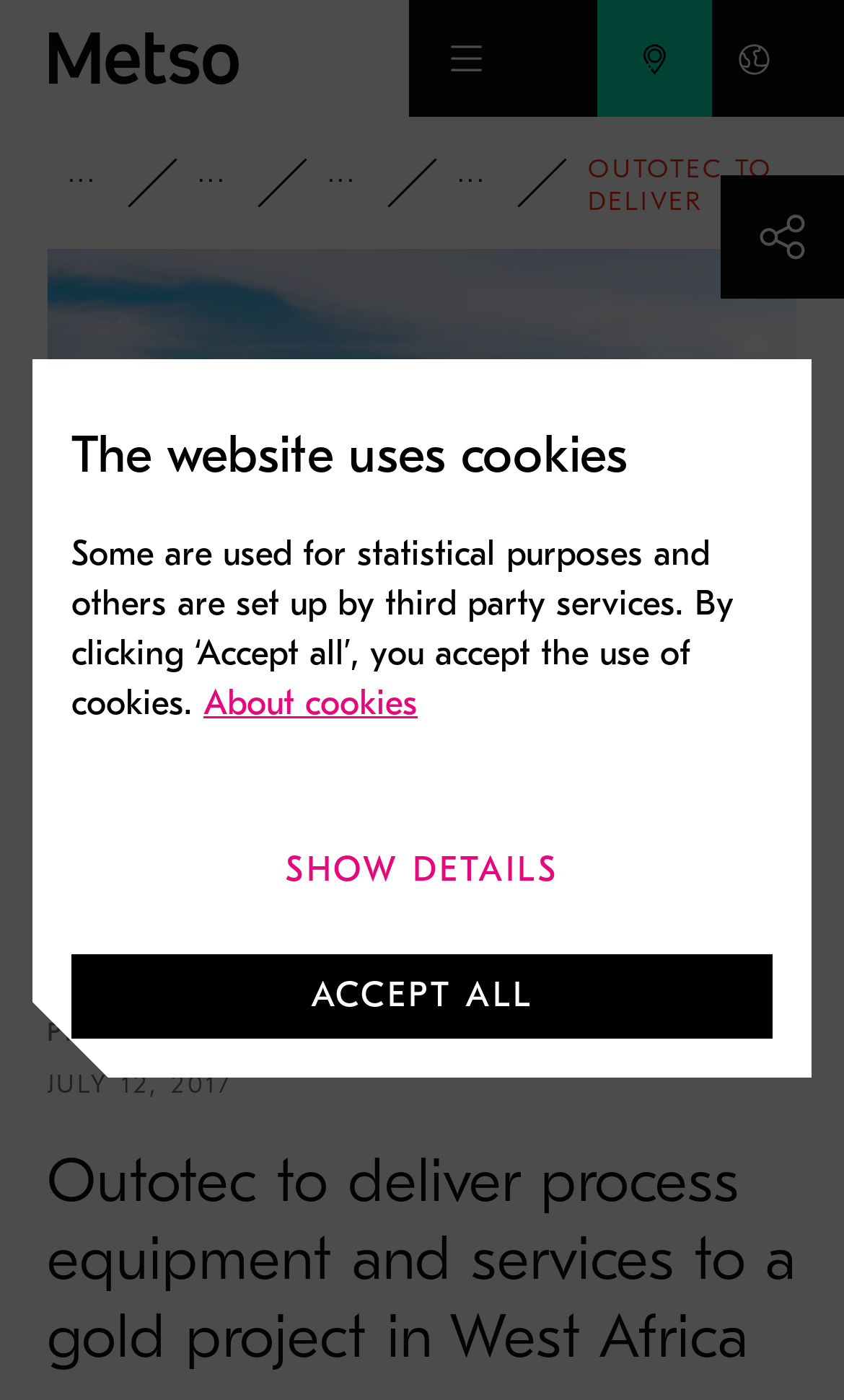Locate the bounding box coordinates of the area that needs to be clicked to fulfill the following instruction: "Read the 'PRESS RELEASE'". The coordinates should be in the format of four float numbers between 0 and 1, namely [left, top, right, bottom].

[0.056, 0.726, 0.313, 0.748]